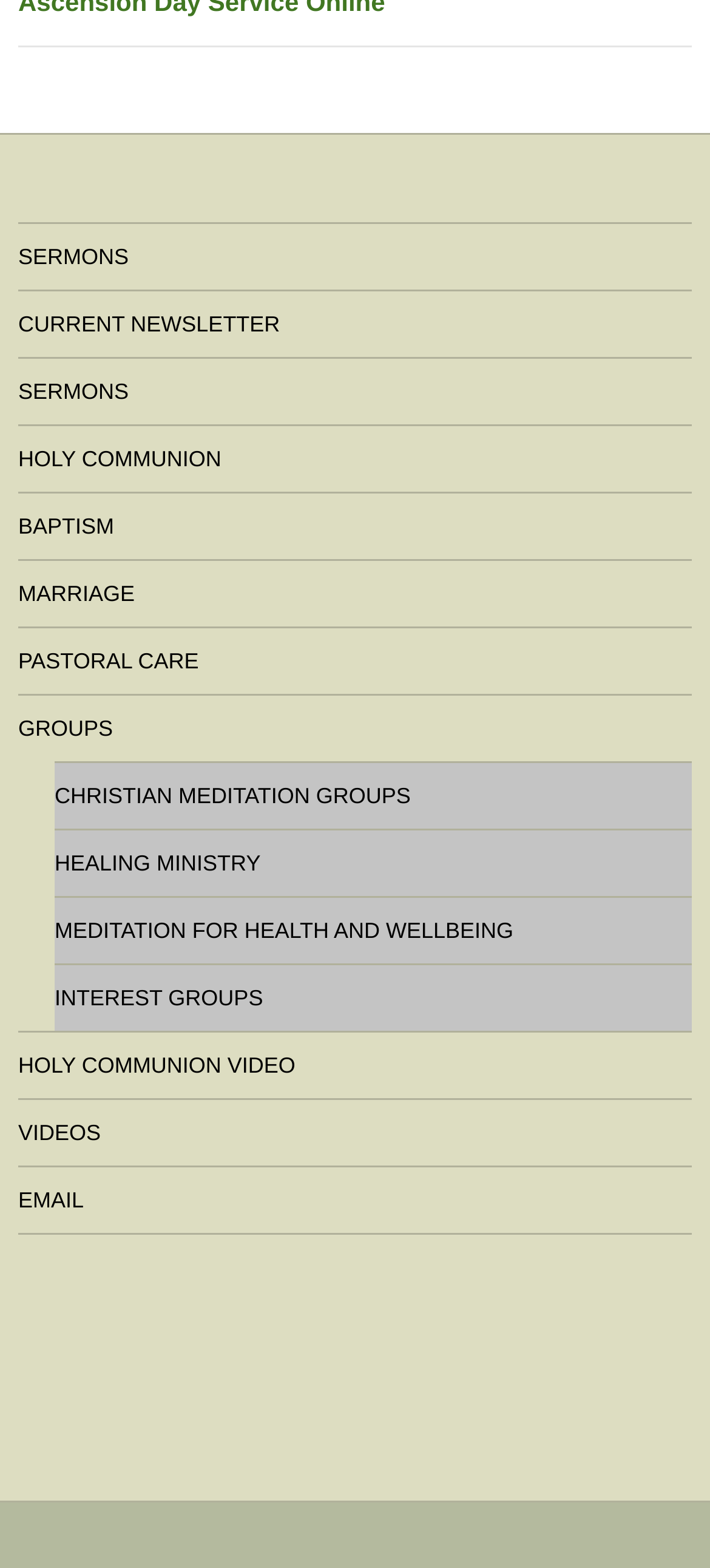Highlight the bounding box coordinates of the region I should click on to meet the following instruction: "view April 2024".

None